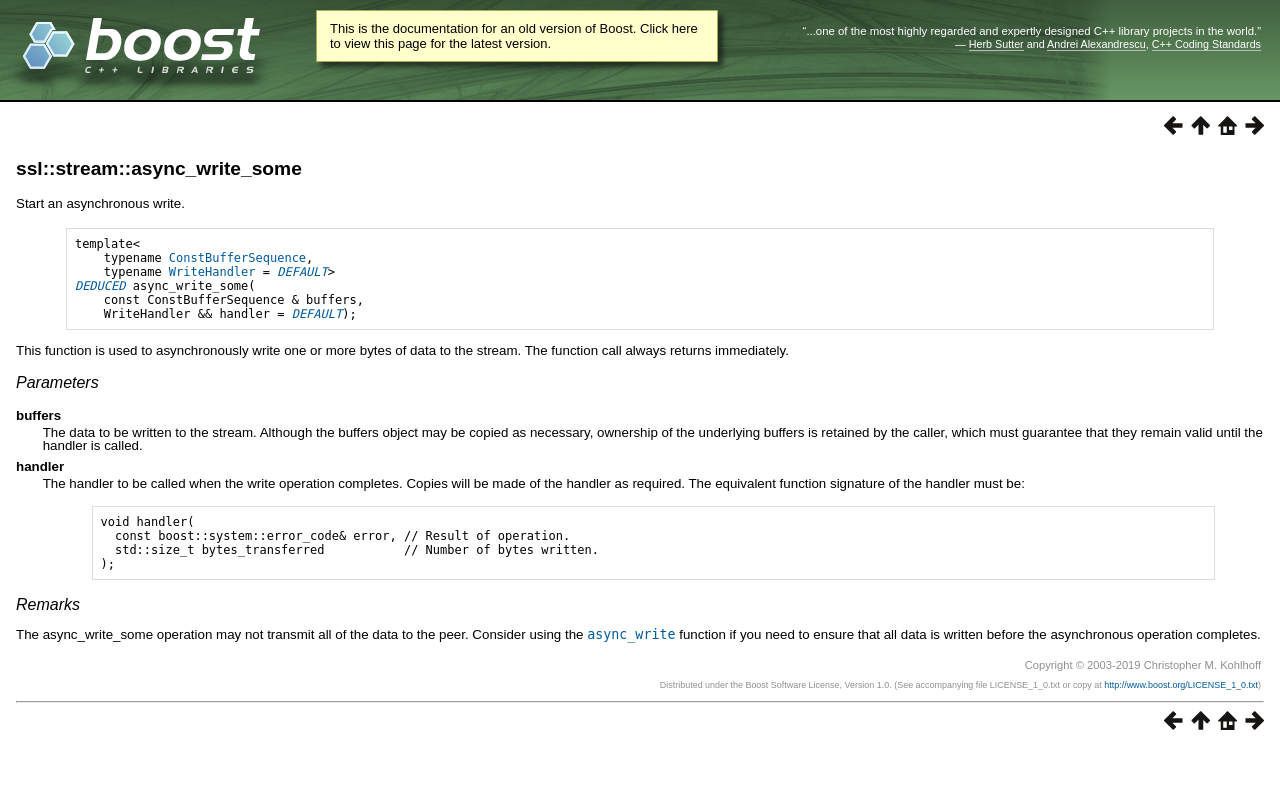What is the type of the handler parameter in the async_write_some function?
Please provide a comprehensive answer based on the contents of the image.

The question can be answered by looking at the link element with the text 'WriteHandler' which is part of the function signature of the async_write_some function. This suggests that the type of the handler parameter is WriteHandler.